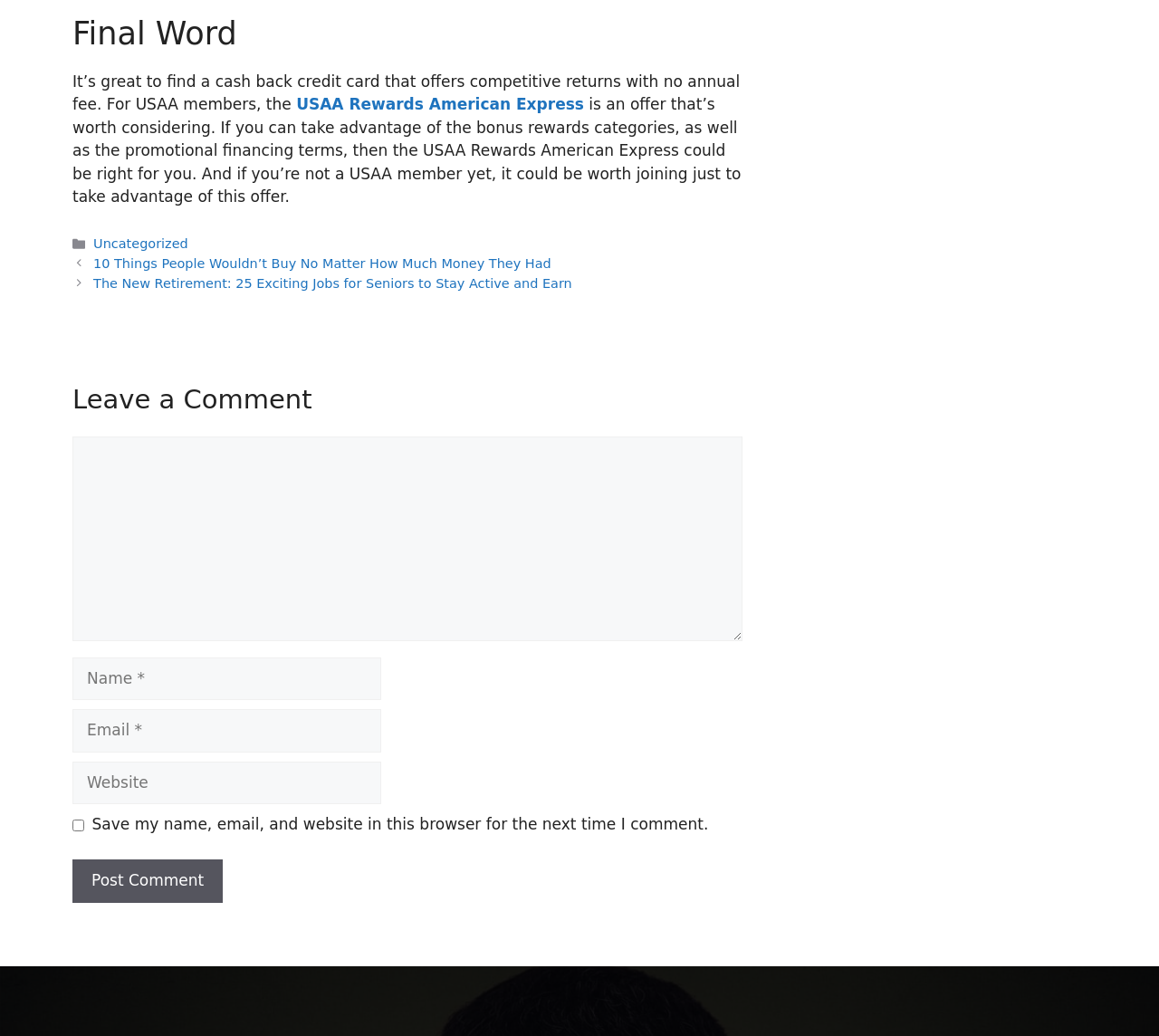Kindly determine the bounding box coordinates for the clickable area to achieve the given instruction: "Click the 'Next' button".

[0.081, 0.266, 0.494, 0.28]